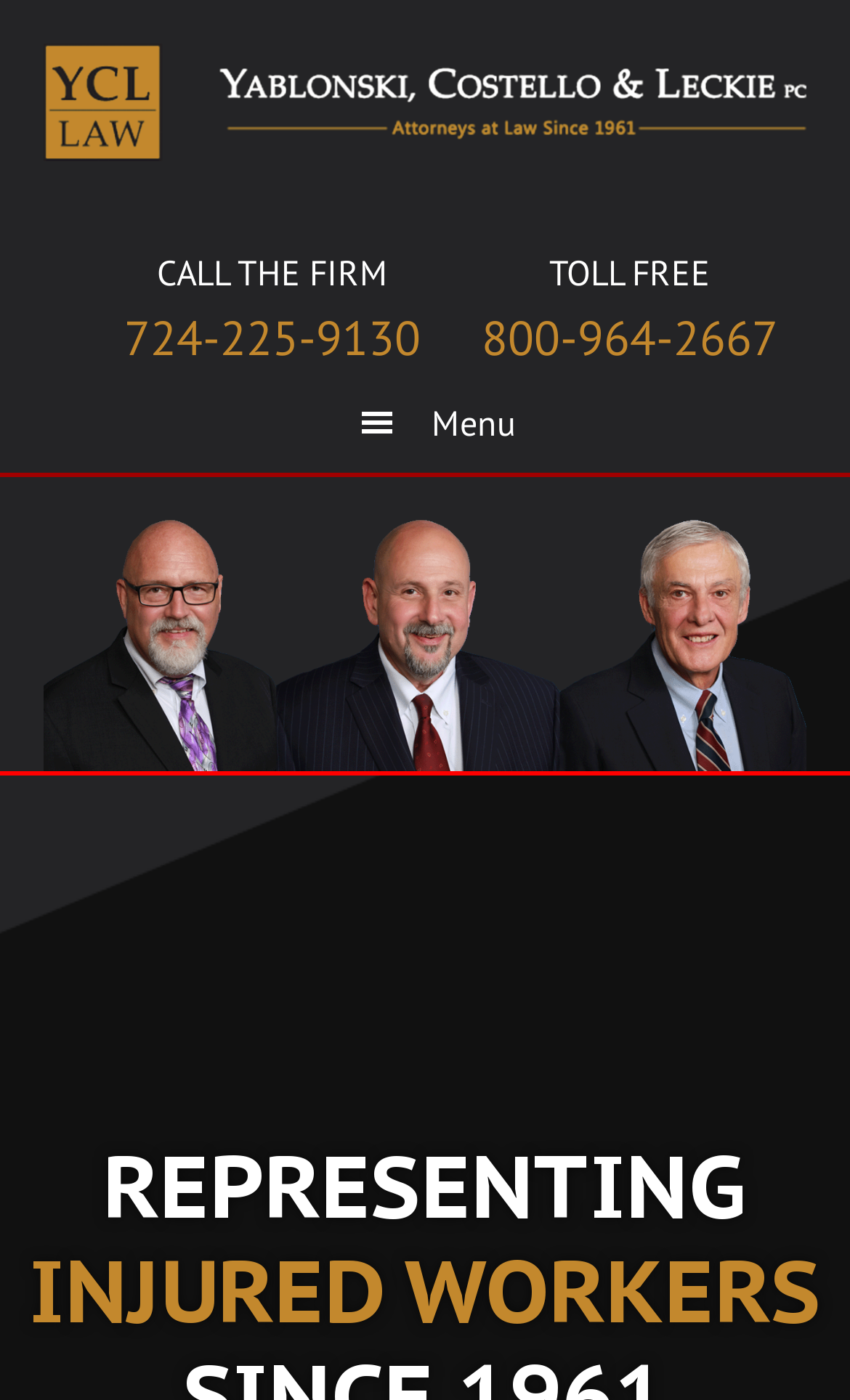Predict the bounding box coordinates for the UI element described as: "Trump’s Anti-Immigrant Propaganda". The coordinates should be four float numbers between 0 and 1, presented as [left, top, right, bottom].

None